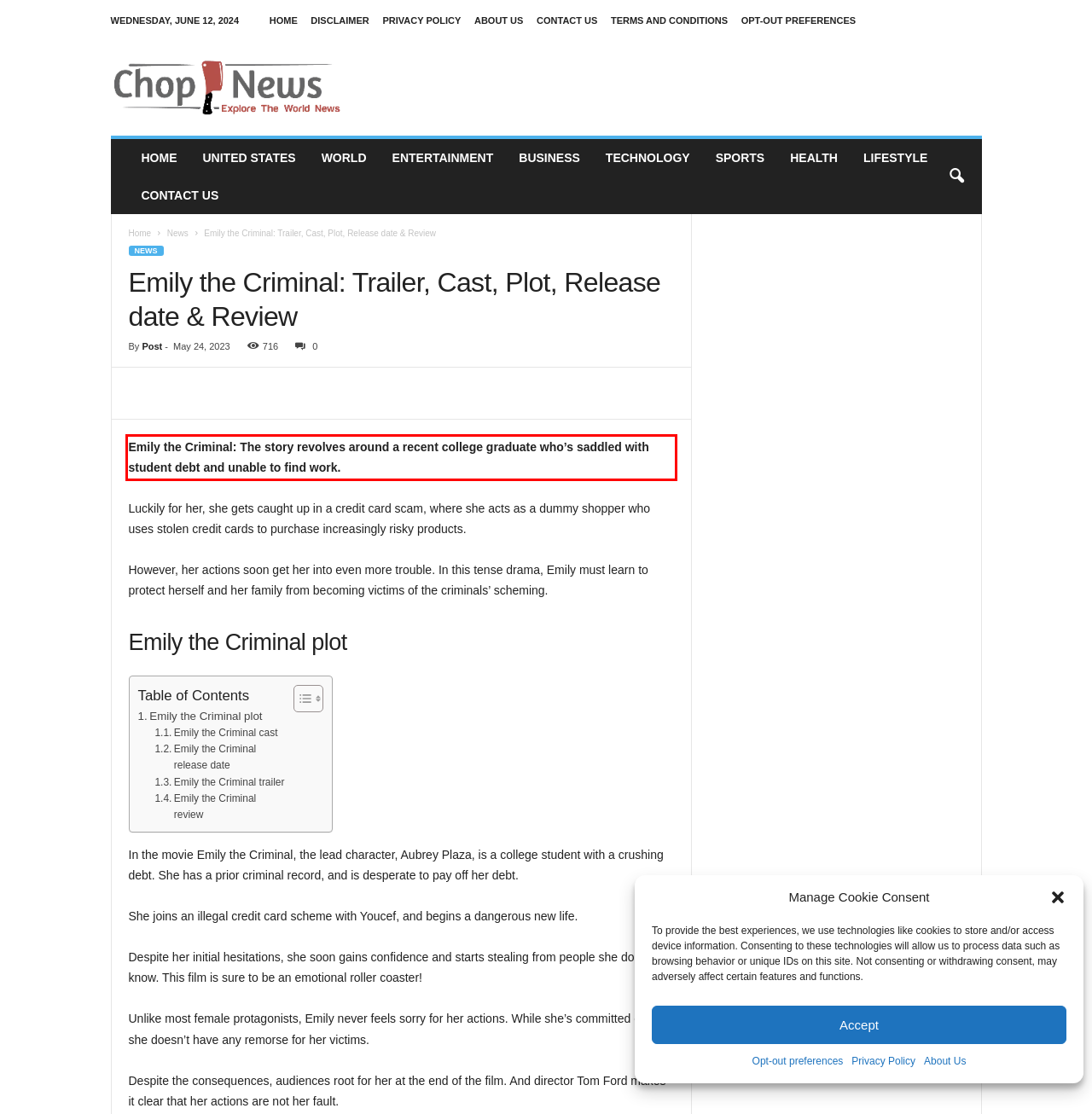Look at the webpage screenshot and recognize the text inside the red bounding box.

Emily the Criminal: The story revolves around a recent college graduate who’s saddled with student debt and unable to find work.